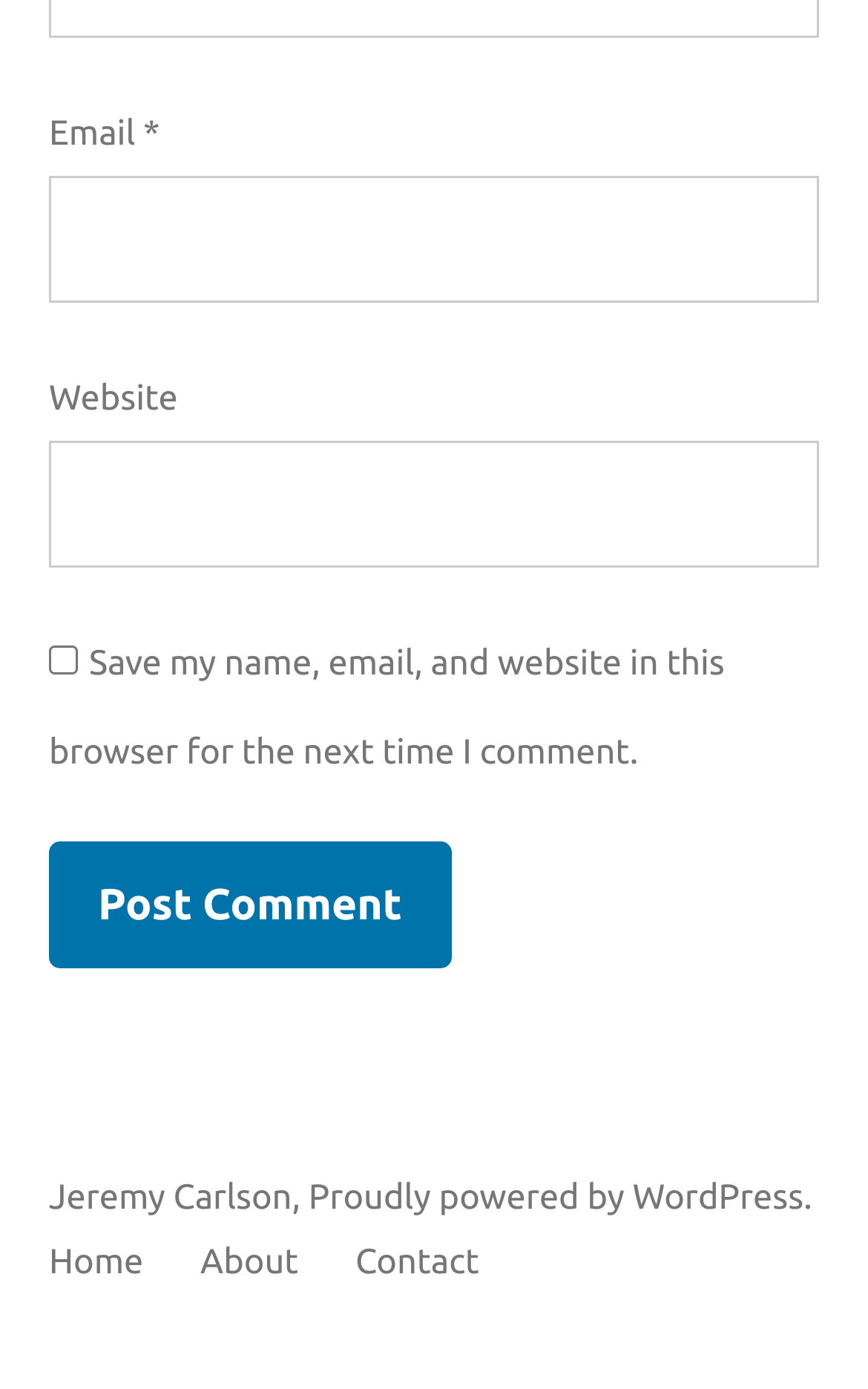Highlight the bounding box coordinates of the element that should be clicked to carry out the following instruction: "Input website URL". The coordinates must be given as four float numbers ranging from 0 to 1, i.e., [left, top, right, bottom].

[0.056, 0.317, 0.944, 0.409]